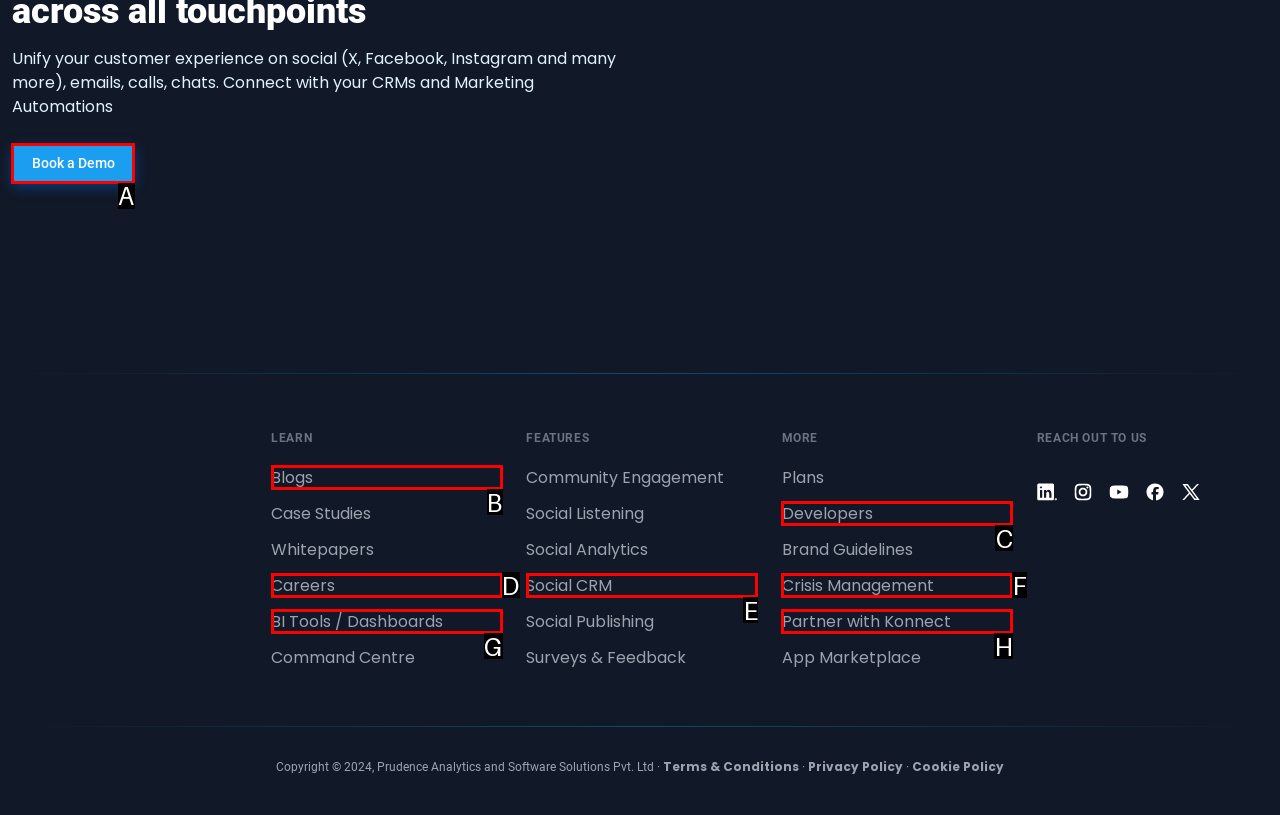Among the marked elements in the screenshot, which letter corresponds to the UI element needed for the task: Check out CHILLING – FULL LENGTH IBIZA 1990 CHANNEL 4 DOCUMENTARY?

None